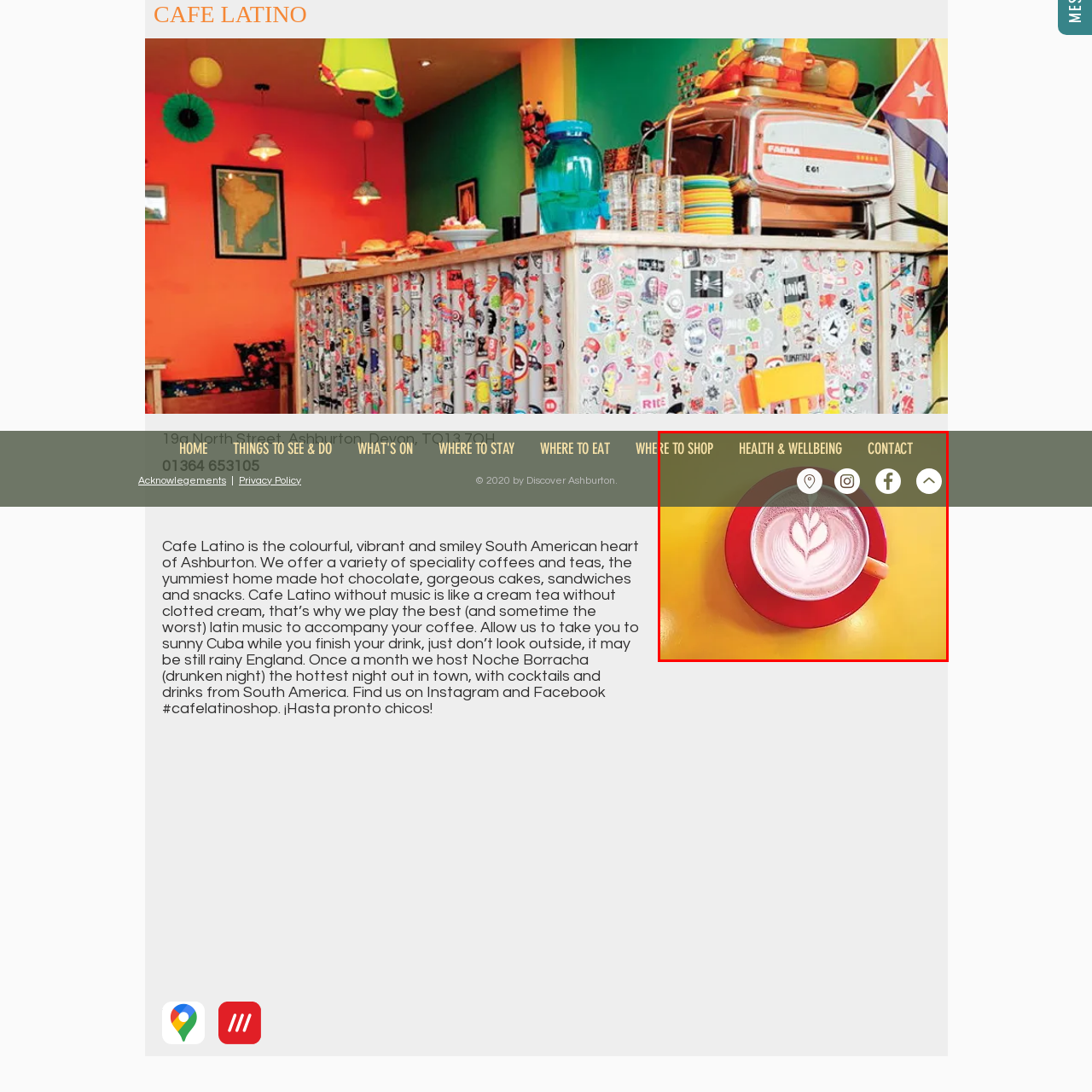Write a detailed description of the image enclosed in the red-bordered box.

This image beautifully captures a close-up view of a latte art coffee, featuring a delicate leaf design elegantly crafted on the frothy surface. The drink is served in a circular, bright red cup, which adds a vibrant touch against the smooth yellow background of the table. Surrounding the cup are icons representing social media links, including Instagram and Facebook, alongside a location pin that invites visitors to engage with the cafe's online presence. The overall aesthetic is warm and inviting, perfectly embodying the colorful and vibrant spirit of Cafe Latino, a delightful spot known for its specialty coffees and lively atmosphere.